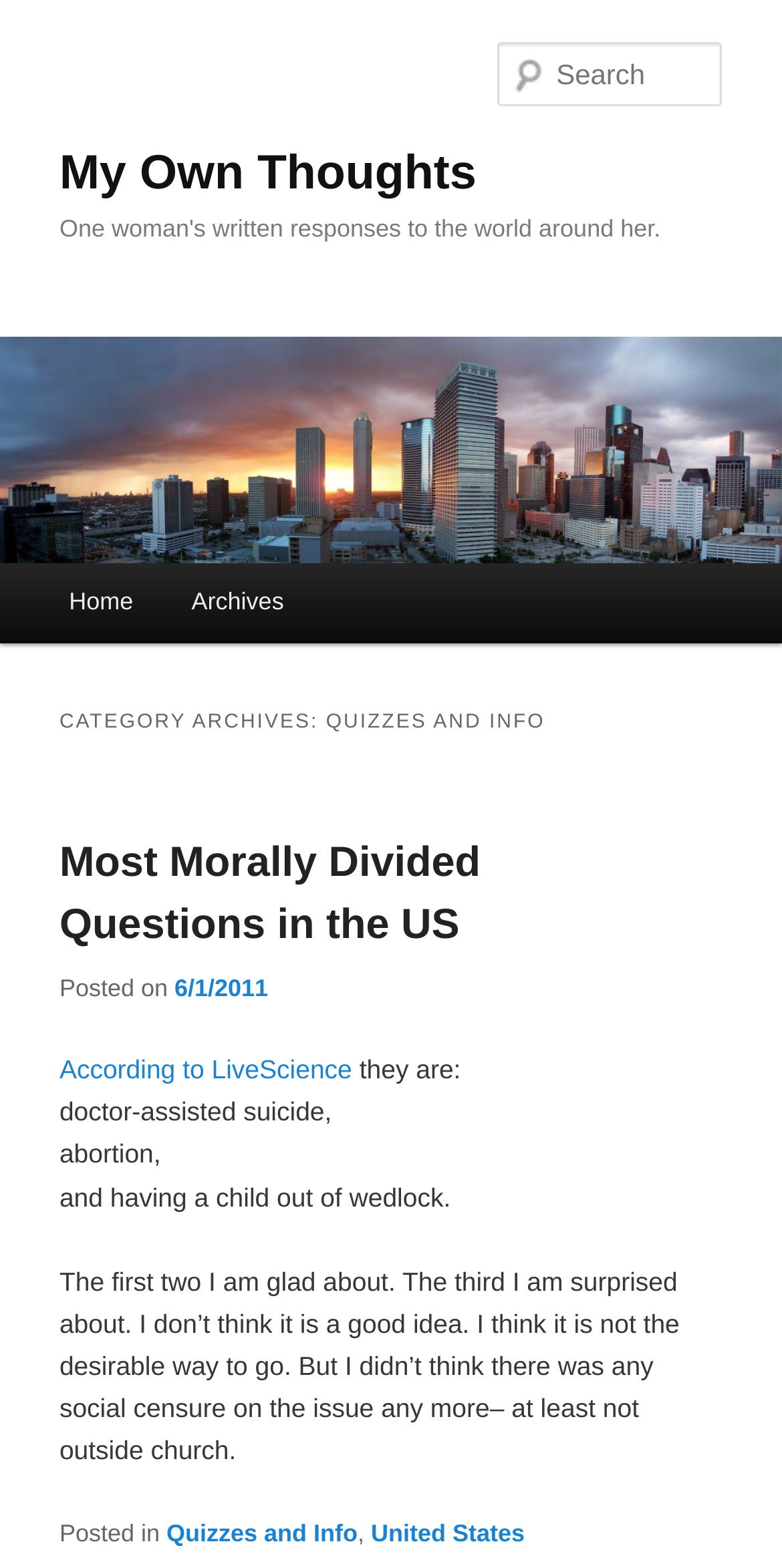What is the date of the current article?
Respond to the question with a well-detailed and thorough answer.

I found the date by looking at the link '6/1/2011' which is located below the article title and above the article content.